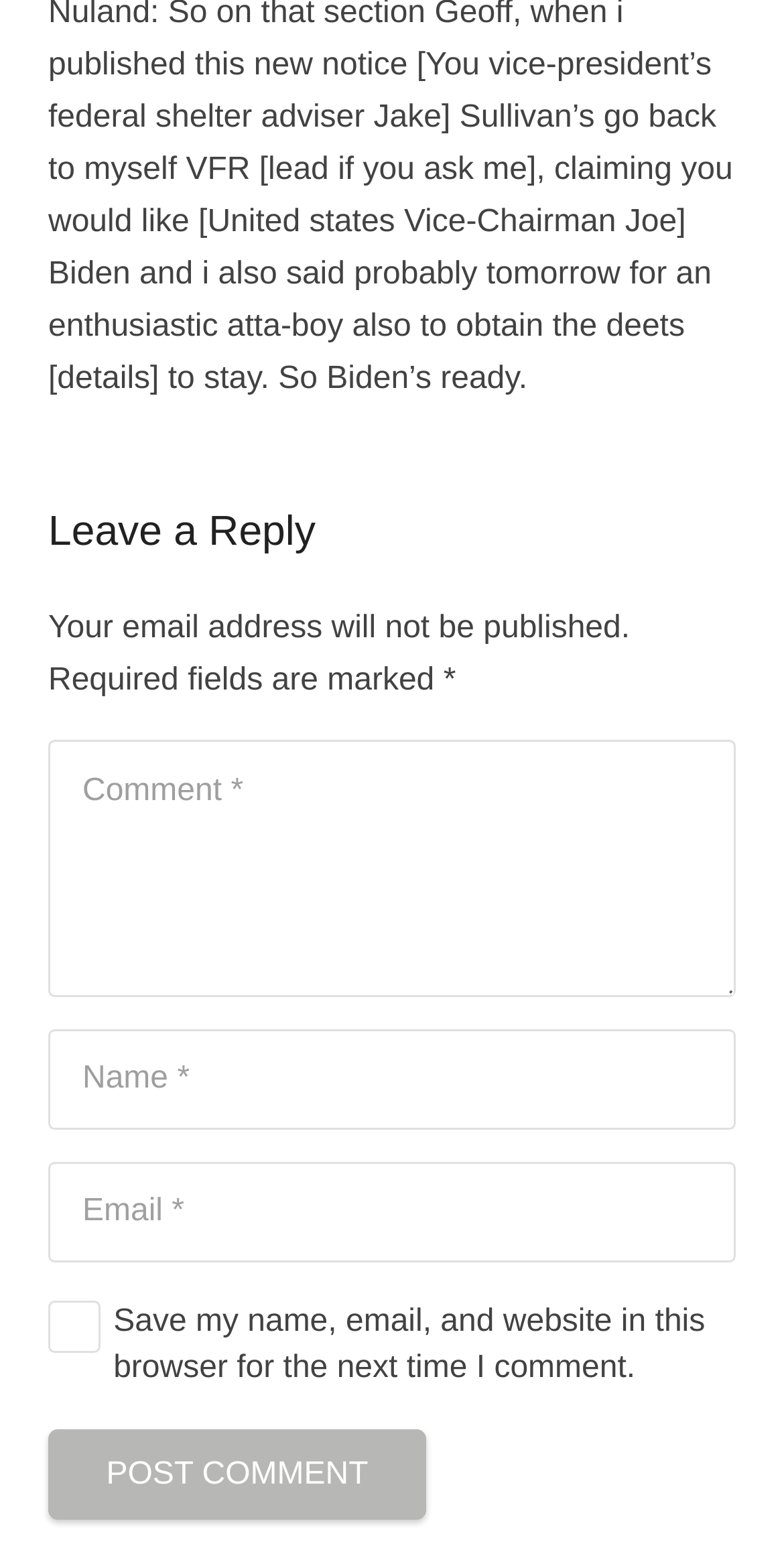Using the description "Post Comment", locate and provide the bounding box of the UI element.

[0.062, 0.912, 0.544, 0.969]